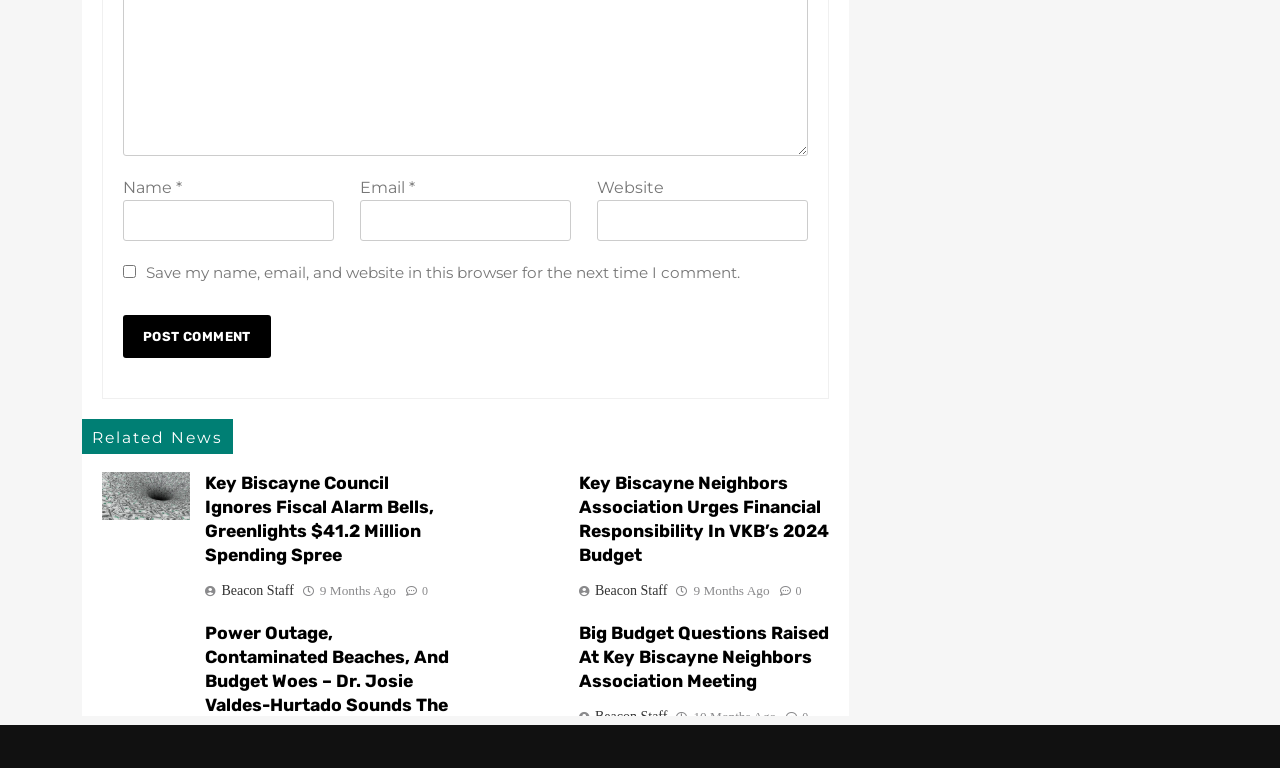Find the bounding box coordinates of the element to click in order to complete the given instruction: "Click the Post Comment button."

[0.096, 0.411, 0.211, 0.467]